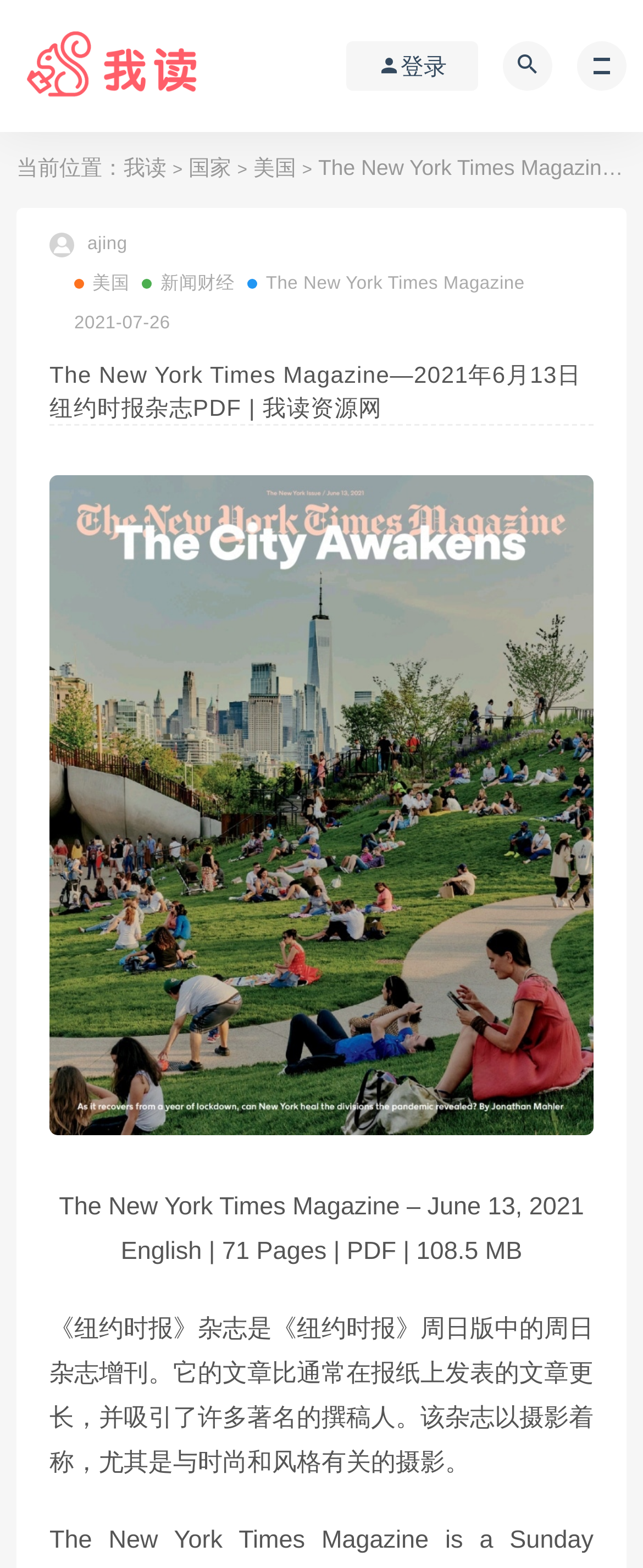Use the information in the screenshot to answer the question comprehensively: What is the date of the magazine?

I found the answer by looking at the heading of the webpage, which says 'The New York Times Magazine – June 13, 2021'. The date of the magazine is June 13, 2021.